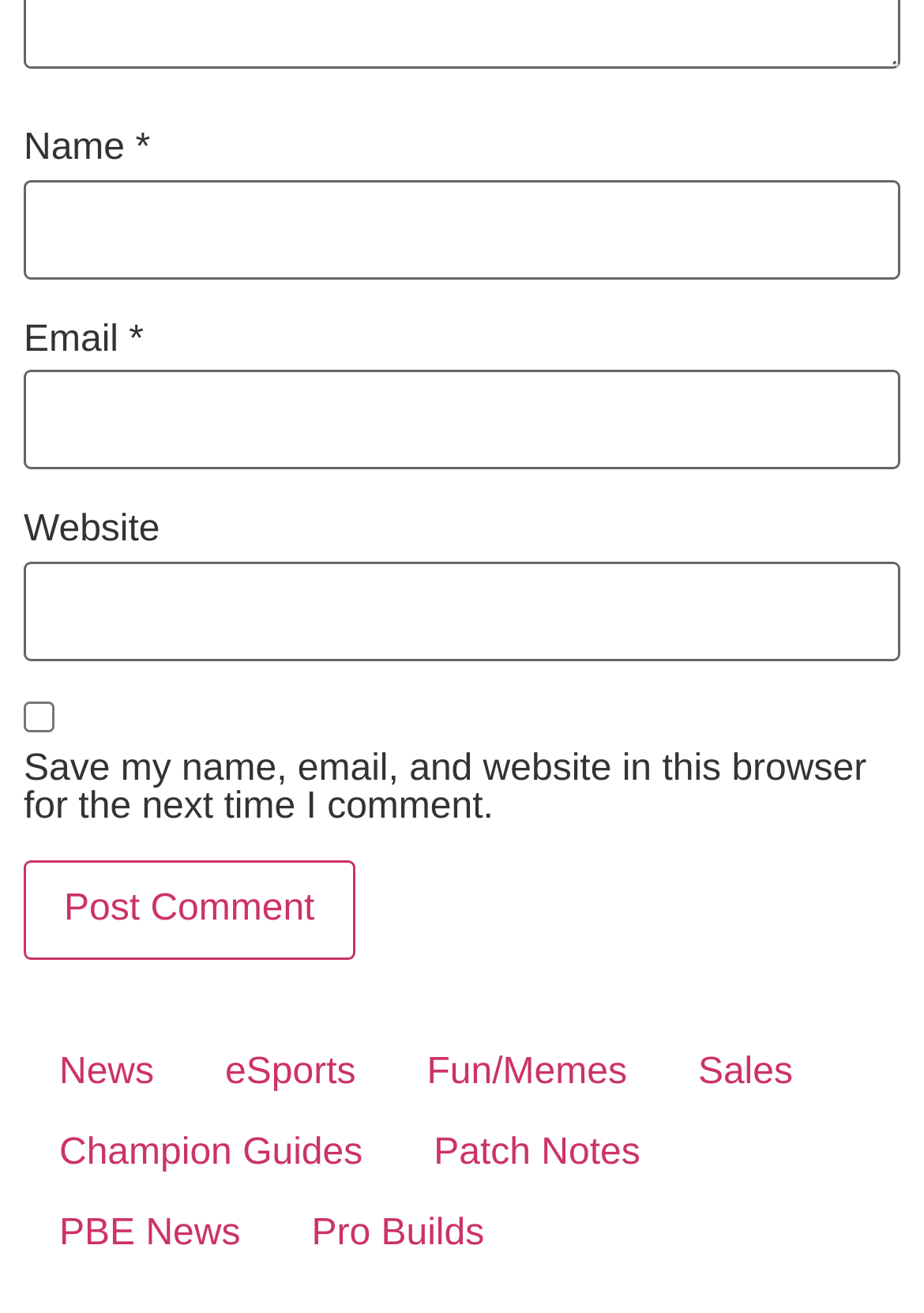What is the function of the 'Post Comment' button?
Answer the question based on the image using a single word or a brief phrase.

Submit comment